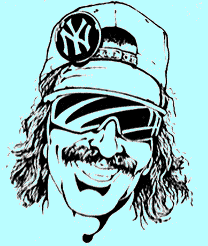Create a vivid and detailed description of the image.

The image features a stylized drawing of a man with a joyful expression, characterized by long, wavy hair and a prominent mustache. He wears a cap adorned with a New York Yankees logo and large, reflective sunglasses that obscure his eyes. The overall aesthetic combines elements of humor and caricature, contributing to a lively impression. The background is a soft blue, which enhances the vibrant, playful nature of the artwork. This drawing serves as a visual representation related to the context of the letter from Kramer, hinting at personality traits influenced by pop culture, possibly pertaining to the character of Kenny Kramer.